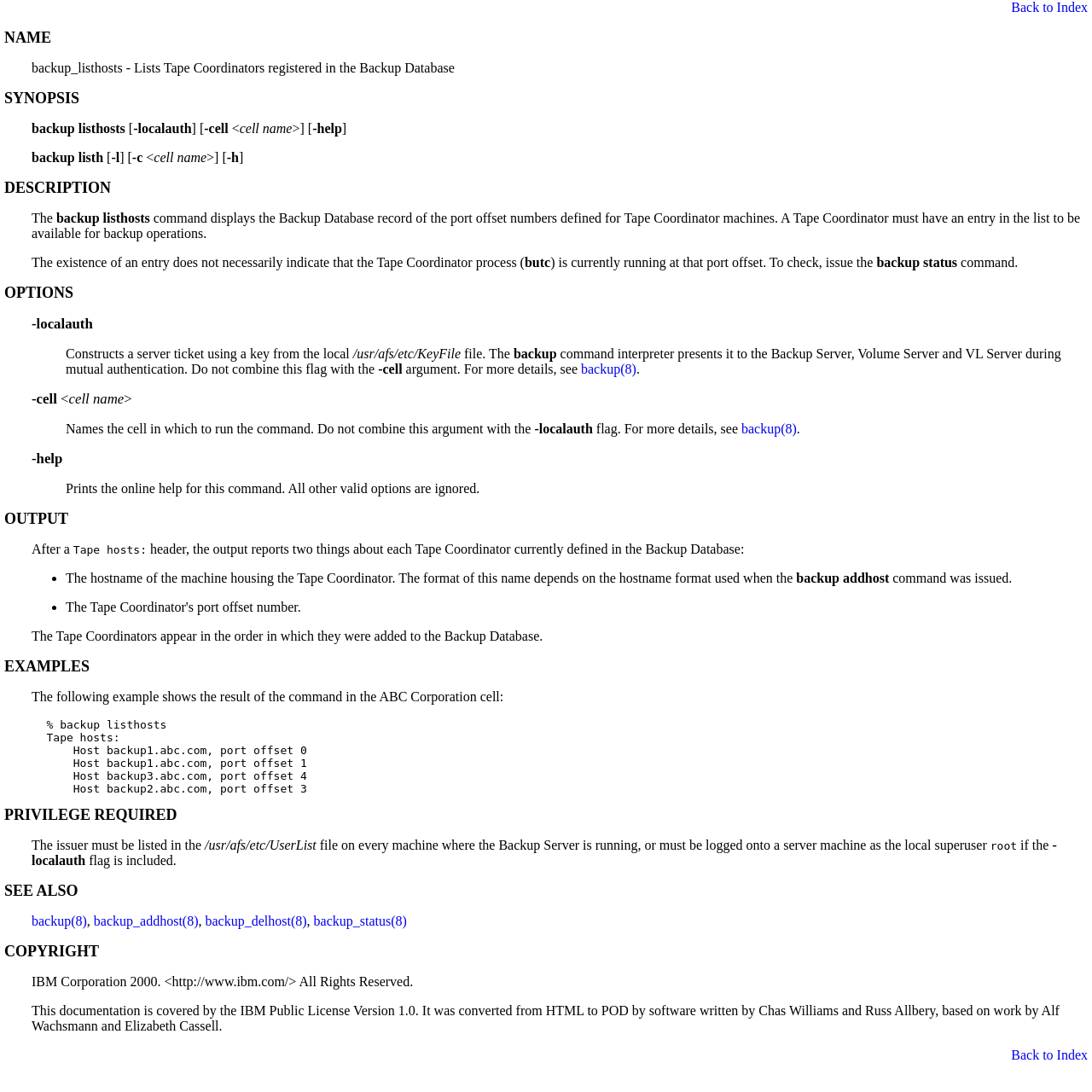Using the element description: "-cell <cell name>", determine the bounding box coordinates. The coordinates should be in the format [left, top, right, bottom], with values between 0 and 1.

[0.029, 0.358, 0.121, 0.373]